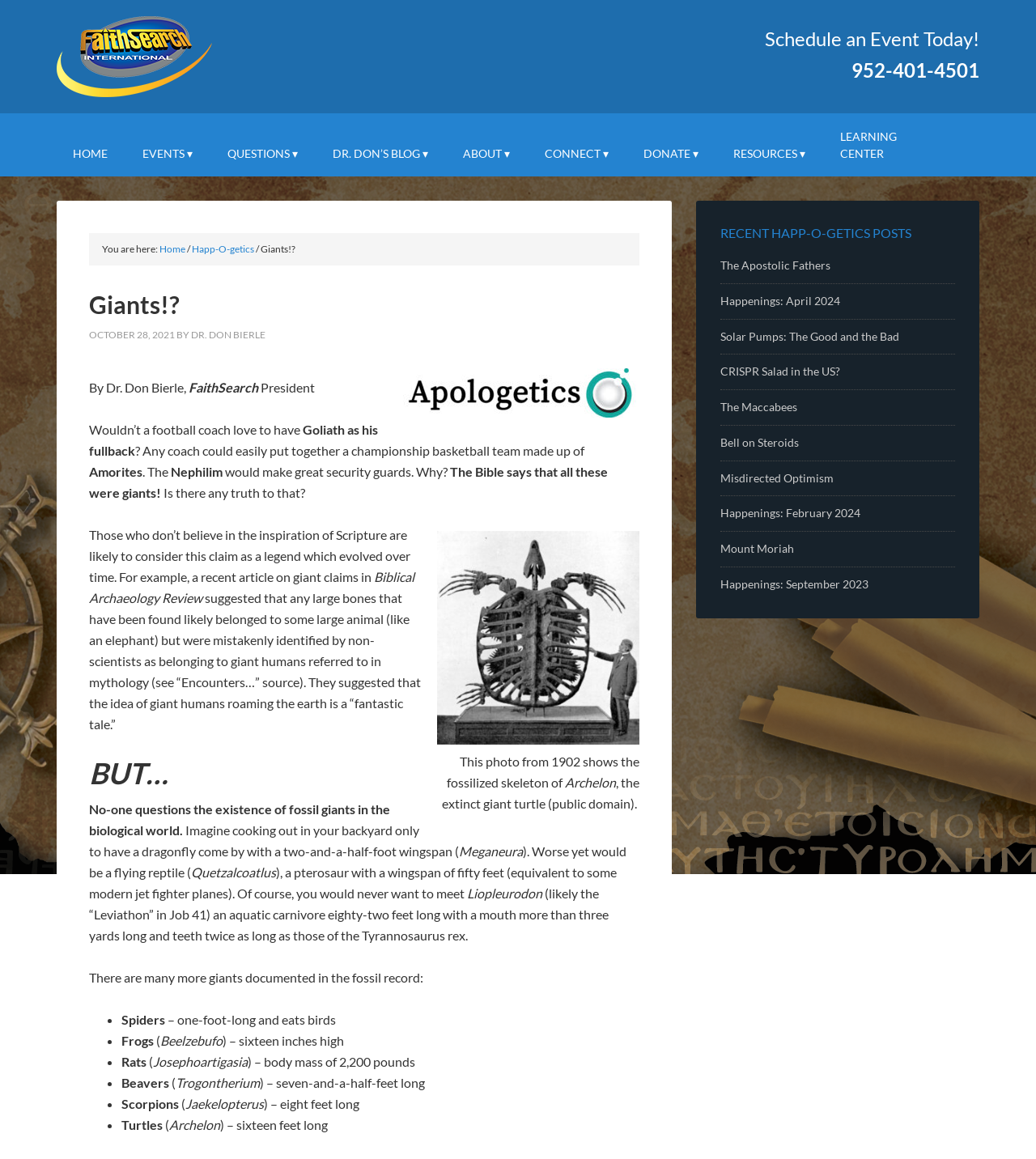Respond concisely with one word or phrase to the following query:
Who is the author of the article?

Dr. Don Bierle